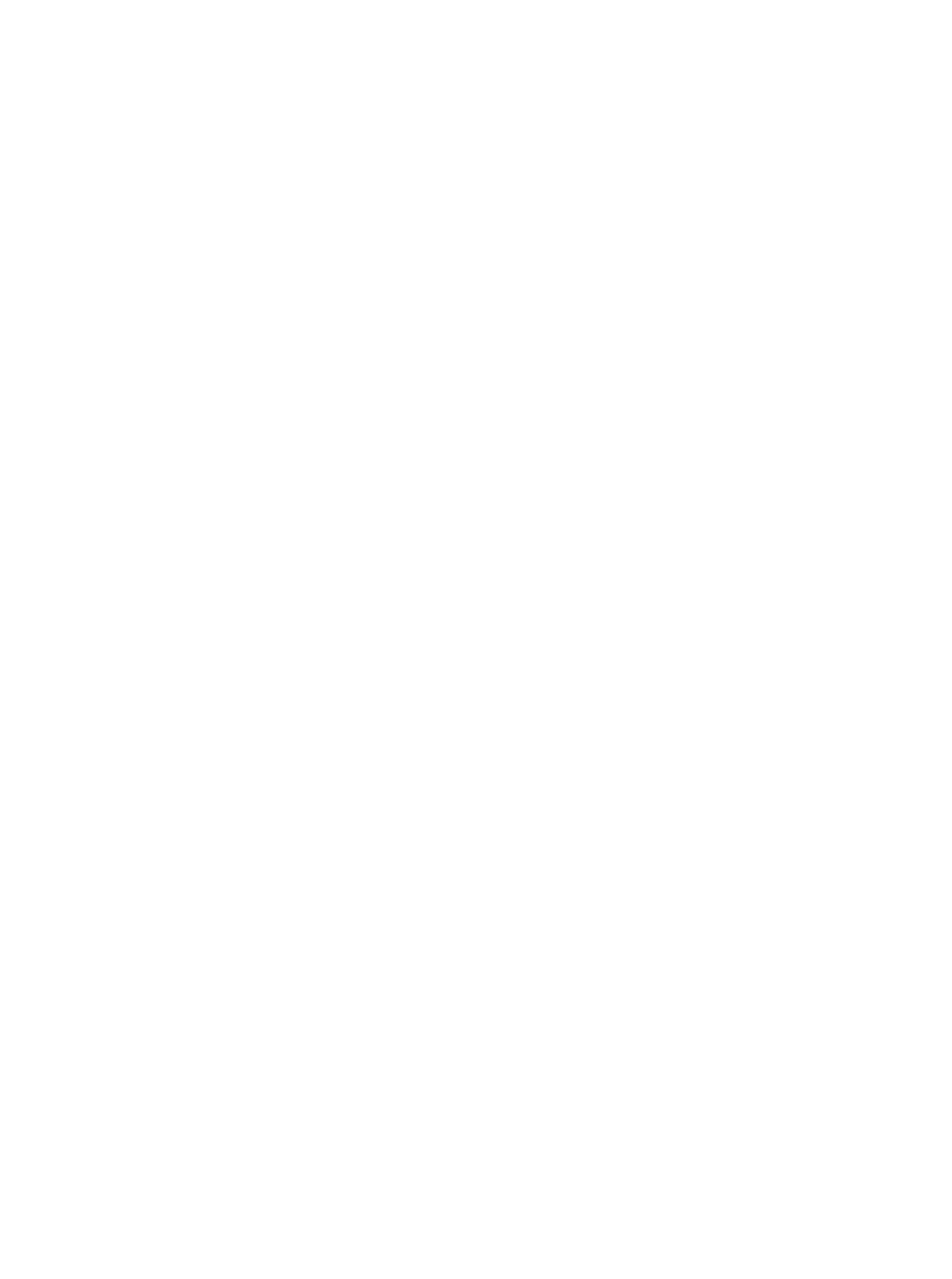Show the bounding box coordinates for the HTML element as described: "parent_node: Email aria-label="Subscribe" name="commit"".

[0.846, 0.015, 0.959, 0.105]